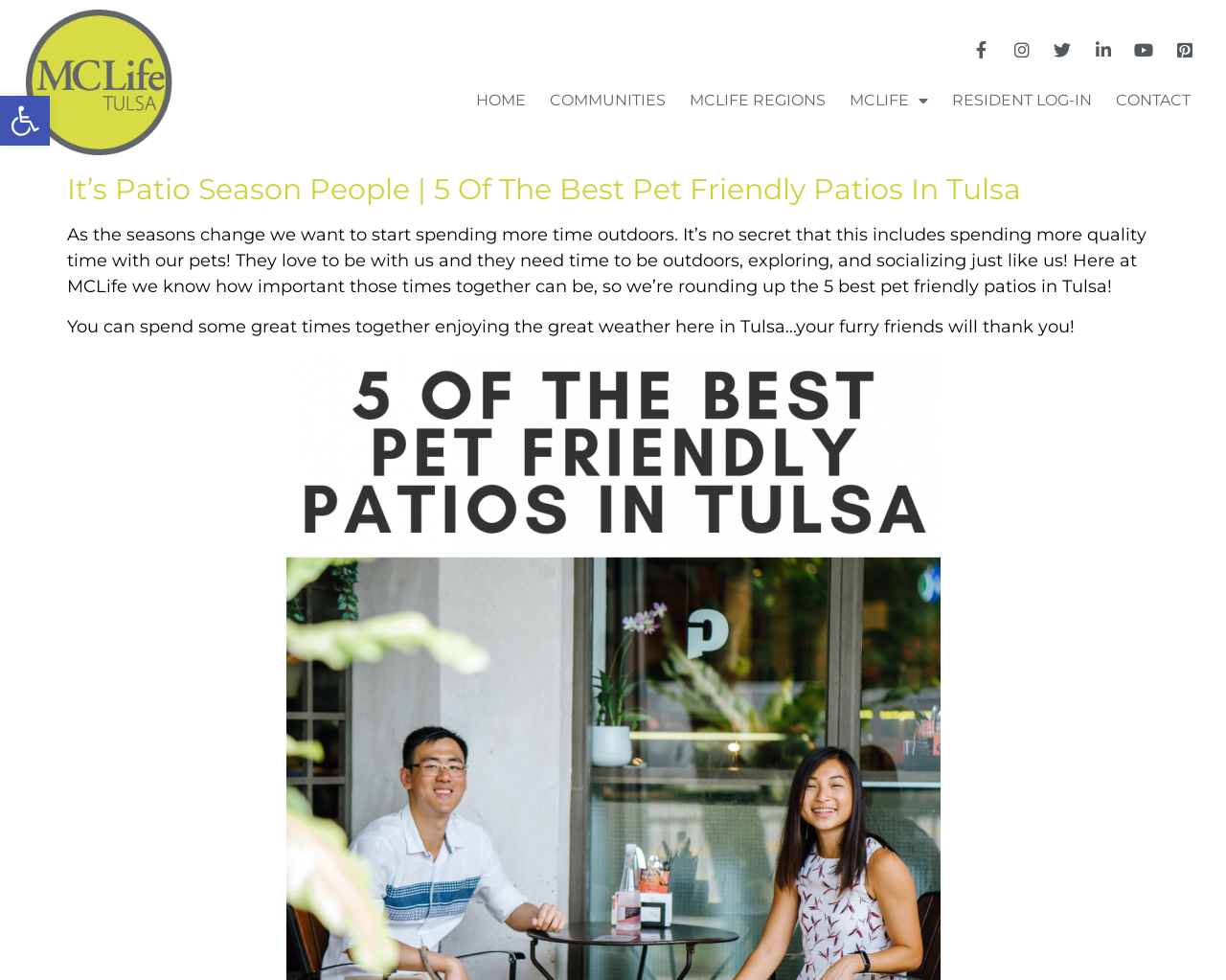Please provide a comprehensive response to the question based on the details in the image: What is the purpose of the article?

I read the static text, which mentions 'rounding up the 5 best pet friendly patios in Tulsa'. Therefore, the purpose of the article is to recommend pet friendly patios in Tulsa.